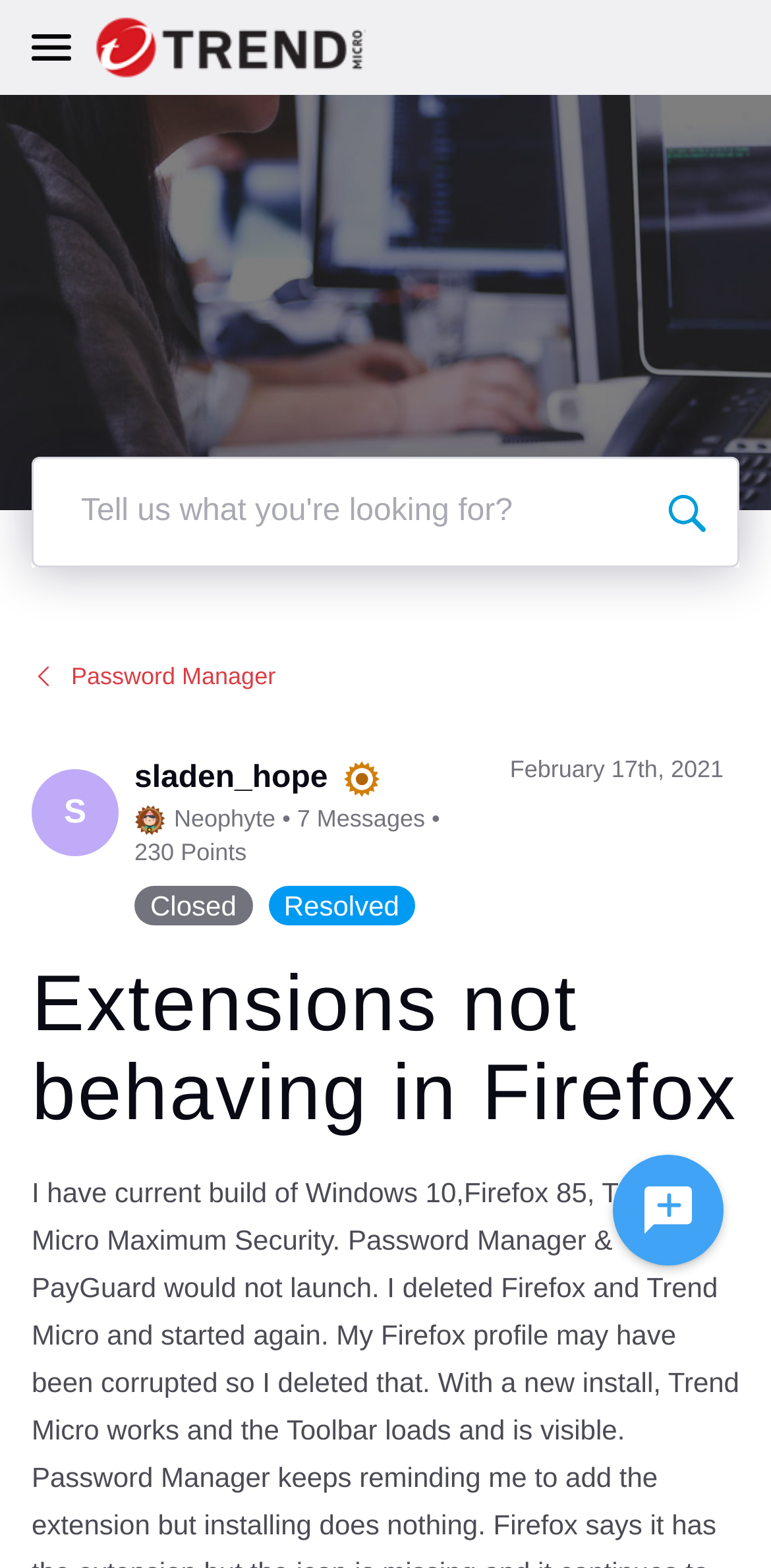Locate the bounding box coordinates of the item that should be clicked to fulfill the instruction: "Open Navigation Bar".

[0.041, 0.018, 0.123, 0.043]